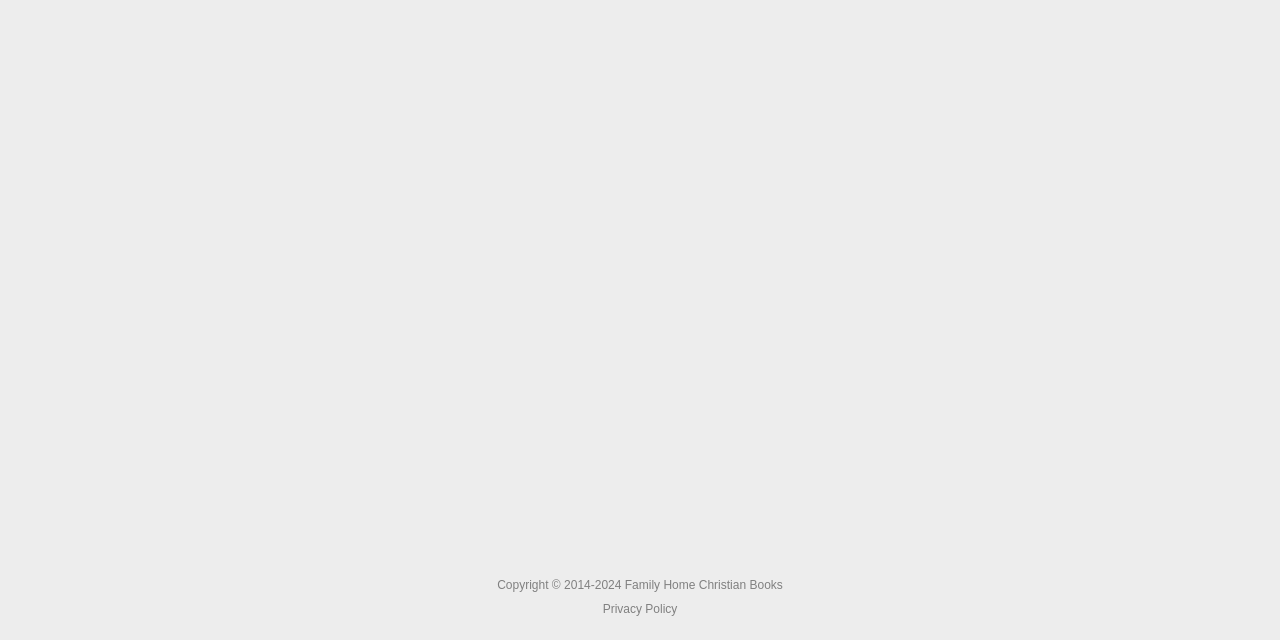Provide the bounding box coordinates for the specified HTML element described in this description: "Privacy Policy". The coordinates should be four float numbers ranging from 0 to 1, in the format [left, top, right, bottom].

[0.471, 0.941, 0.529, 0.962]